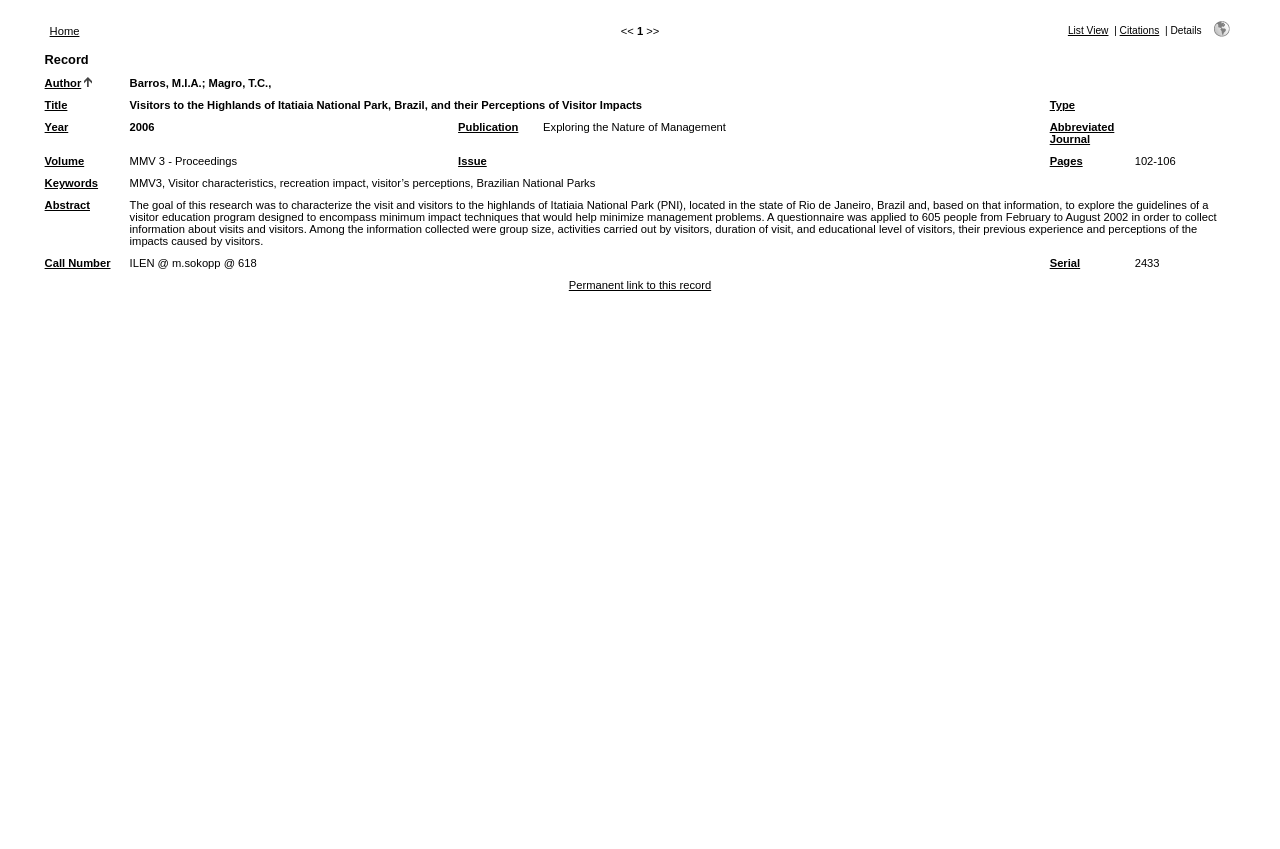Give a complete and precise description of the webpage's appearance.

The webpage displays the results of a query from the MMV Proceedings Database. At the top, there is a table with browse links to the results pages of the query, including "Home", "<< 1 >>", and options to view the results in different formats such as "List View", "Citations", and "Details" with a "web" icon.

Below this table, there is a larger table that holds the database results for the query. This table has multiple rows, each representing a single record. The columns in this table include "Record", "Author", "Title", "Type", "Year", "Publication", "Abbreviated Journal", "Volume", "Issue", "Pages", "Keywords", "Abstract", "Call Number", and "Serial".

Each row in the table displays the corresponding information for a single record. For example, the first row shows the author as "Barros, M.I.A.; Magro, T.C.,", the title as "Visitors to the Highlands of Itatiaia National Park, Brazil, and their Perceptions of Visitor Impacts", and the year as "2006". The abstract of the record is also provided, which describes the research goal and methodology.

There are 7 rows in total, each displaying a different record. The records can be sorted by different criteria, such as author, title, and year, as indicated by the "(up)" icon next to the column headers.